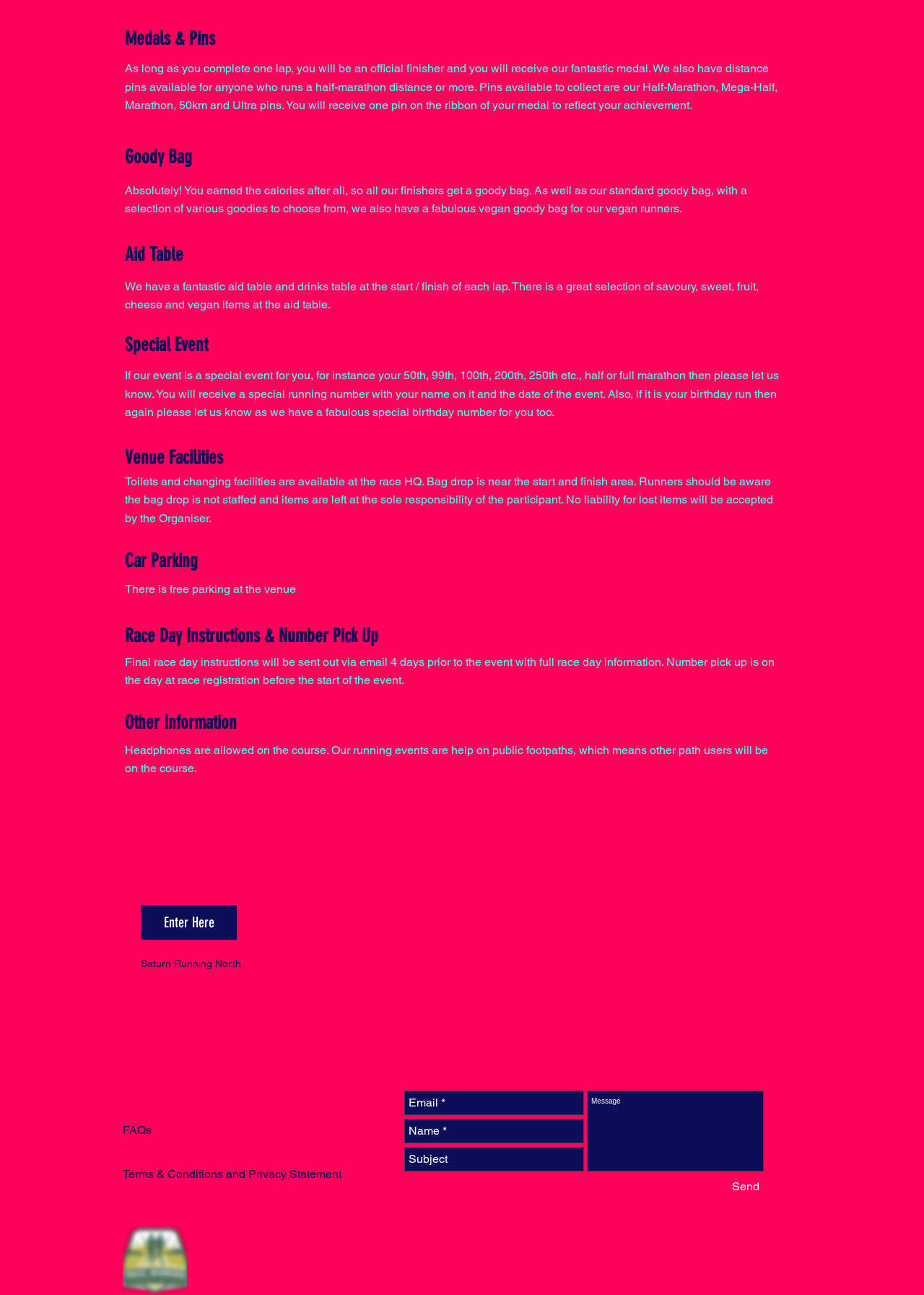What do finishers receive?
Please answer the question with a single word or phrase, referencing the image.

Medal and pin